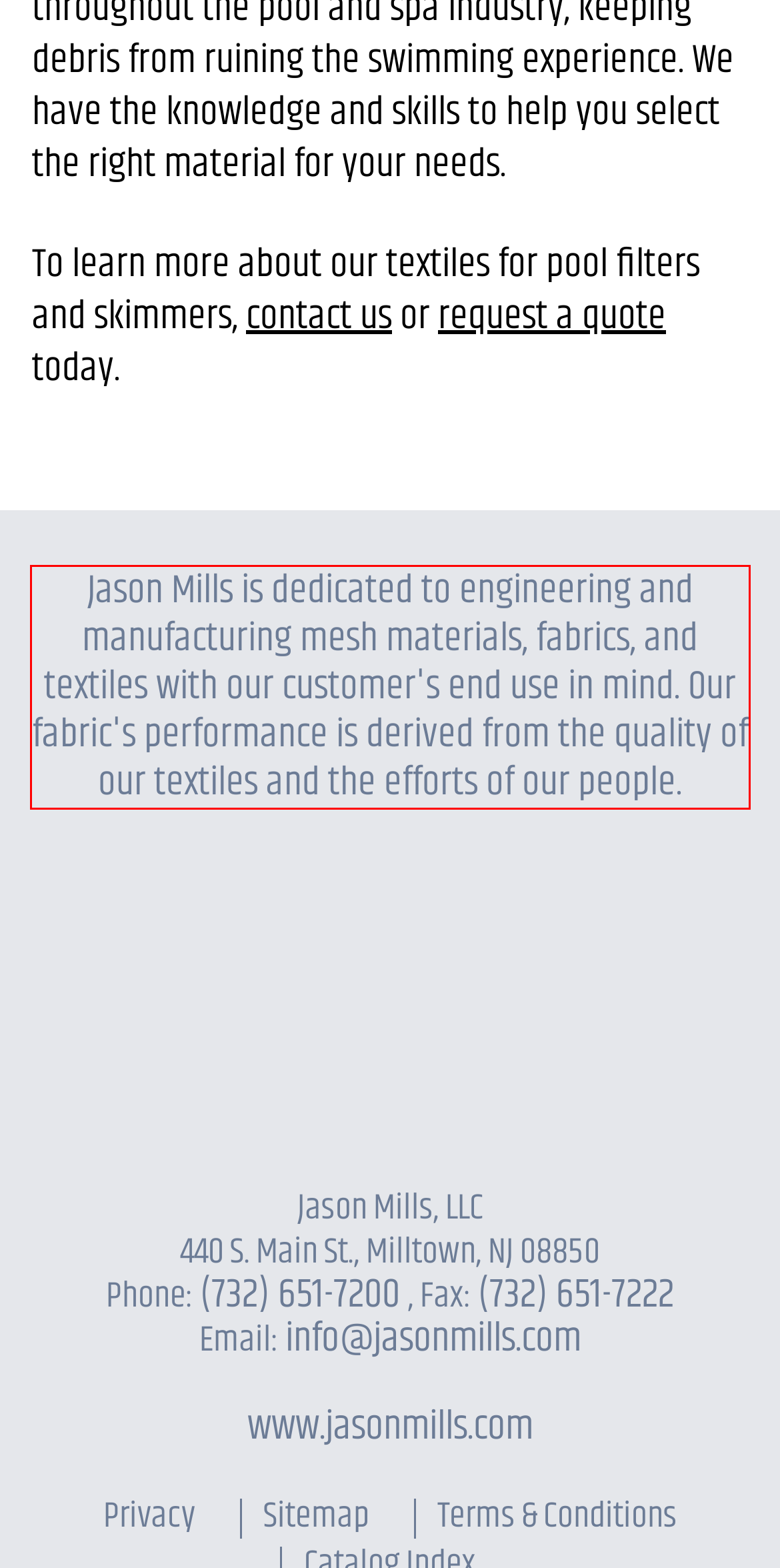Given a screenshot of a webpage, locate the red bounding box and extract the text it encloses.

Jason Mills is dedicated to engineering and manufacturing mesh materials, fabrics, and textiles with our customer's end use in mind. Our fabric's performance is derived from the quality of our textiles and the efforts of our people.